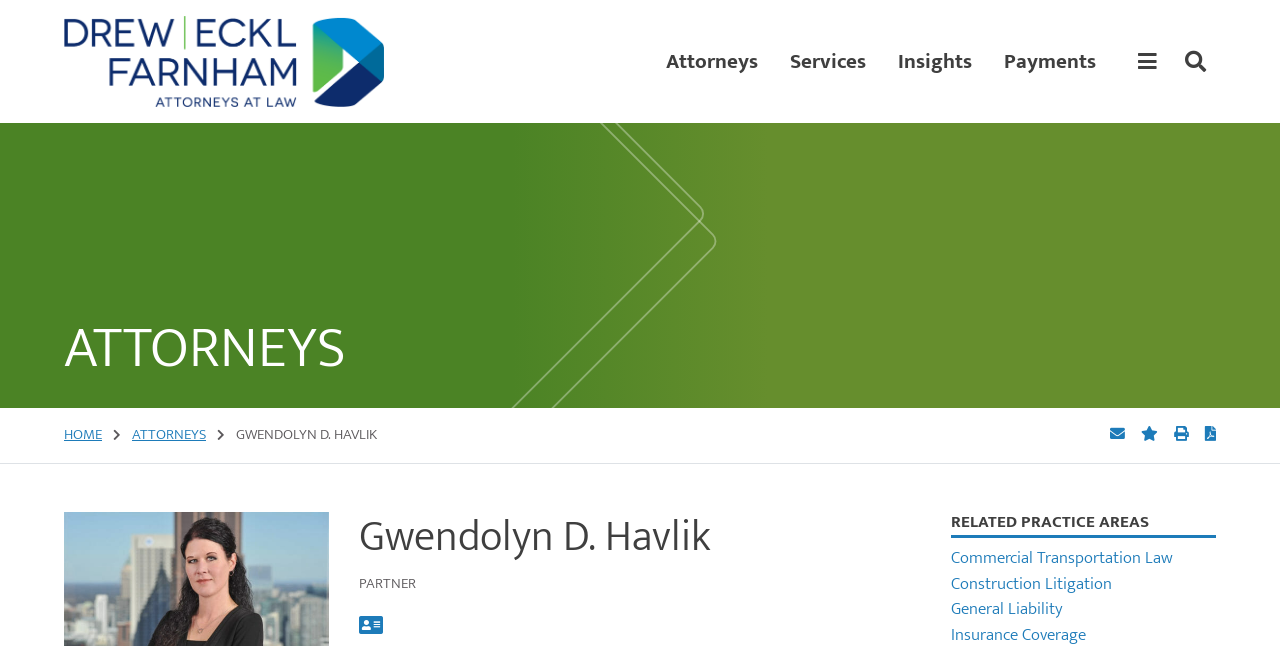How many related practice areas are listed?
Kindly give a detailed and elaborate answer to the question.

The webpage lists three related practice areas: 'Commercial Transportation Law', 'Construction Litigation', and 'General Liability'.